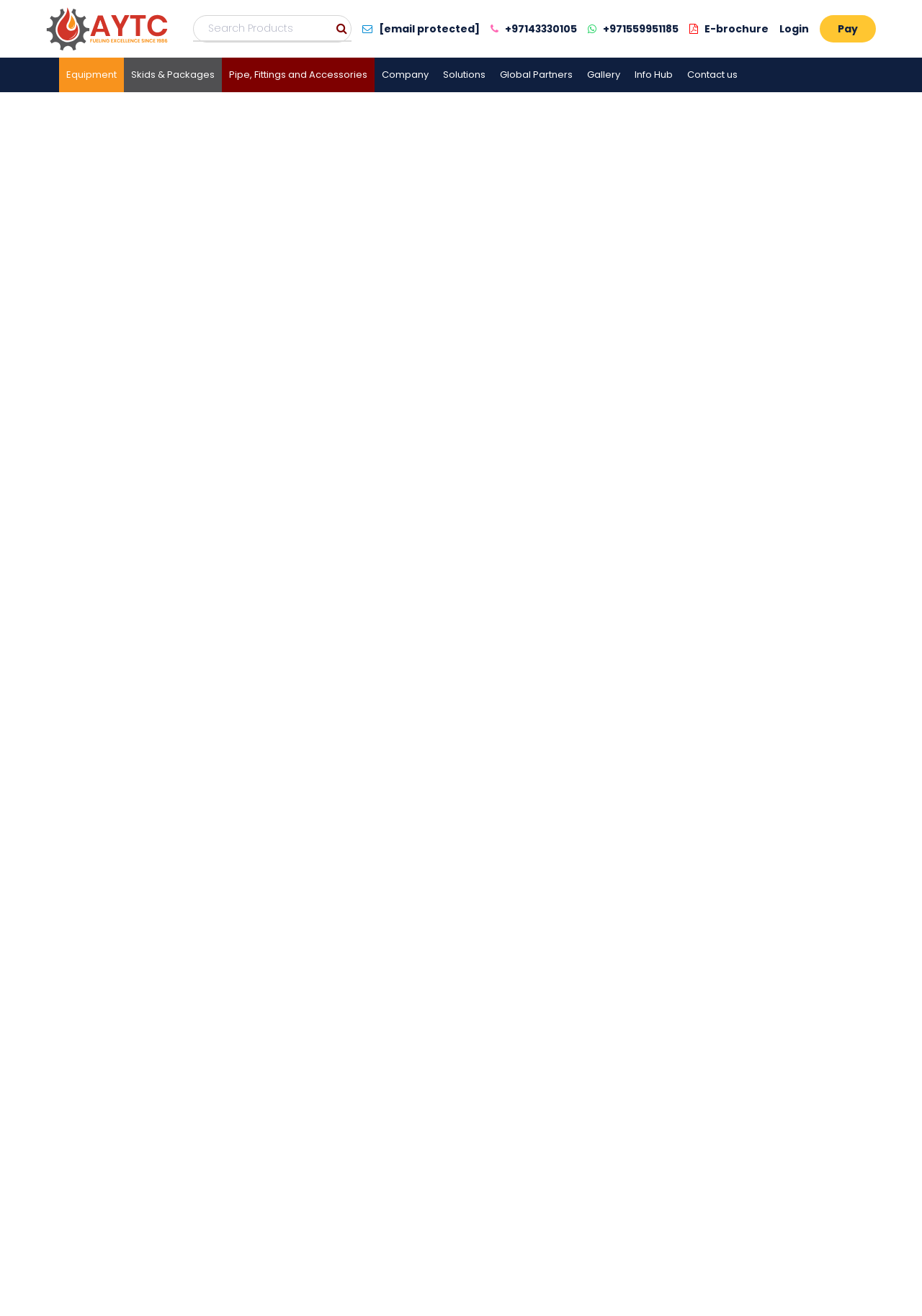What is the purpose of the 'Search Products' box?
Analyze the screenshot and provide a detailed answer to the question.

I found the 'Search Products' box at the top of the webpage and inferred its purpose by its label and position.